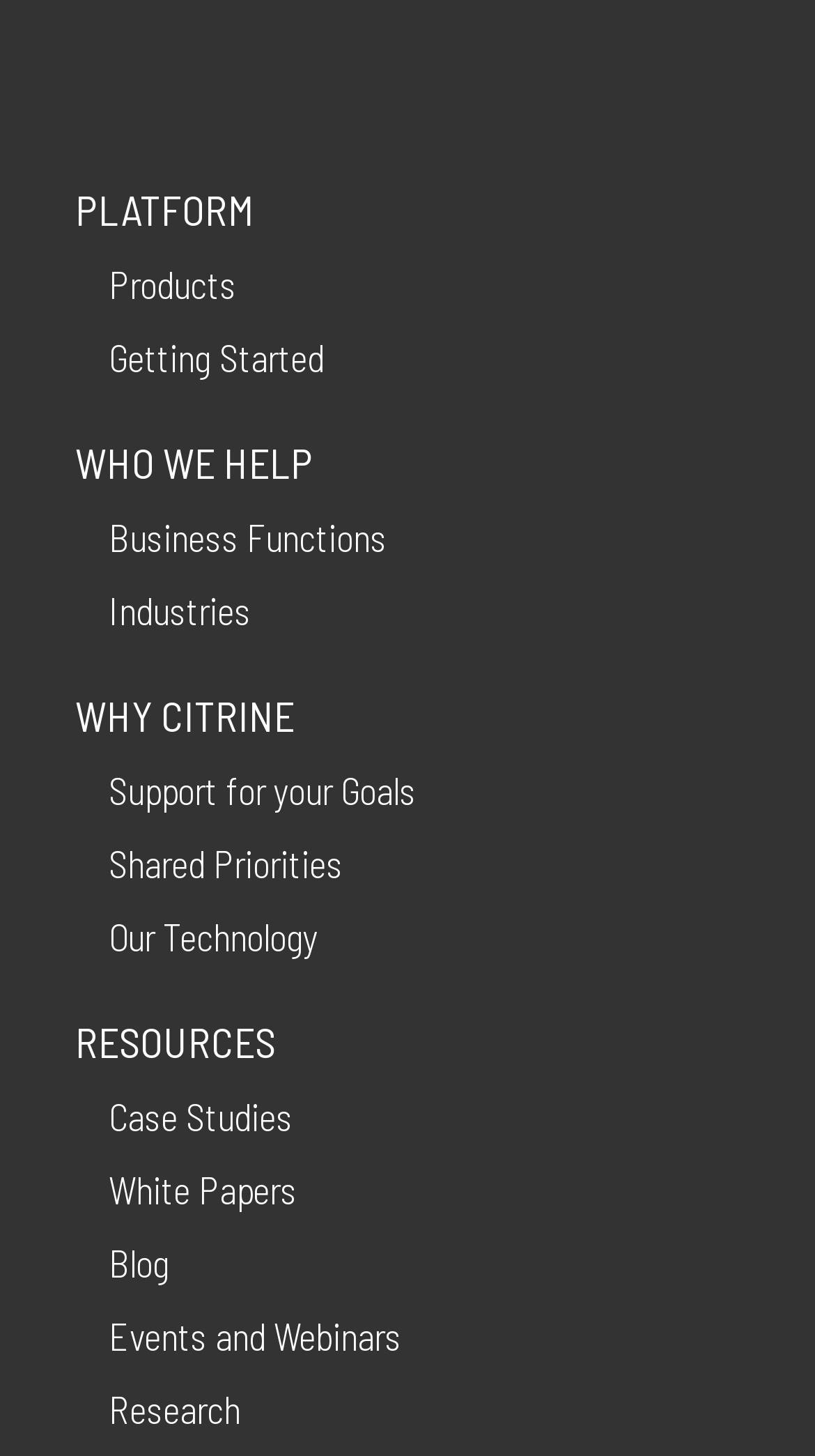Please specify the bounding box coordinates of the region to click in order to perform the following instruction: "Go to Home page".

None